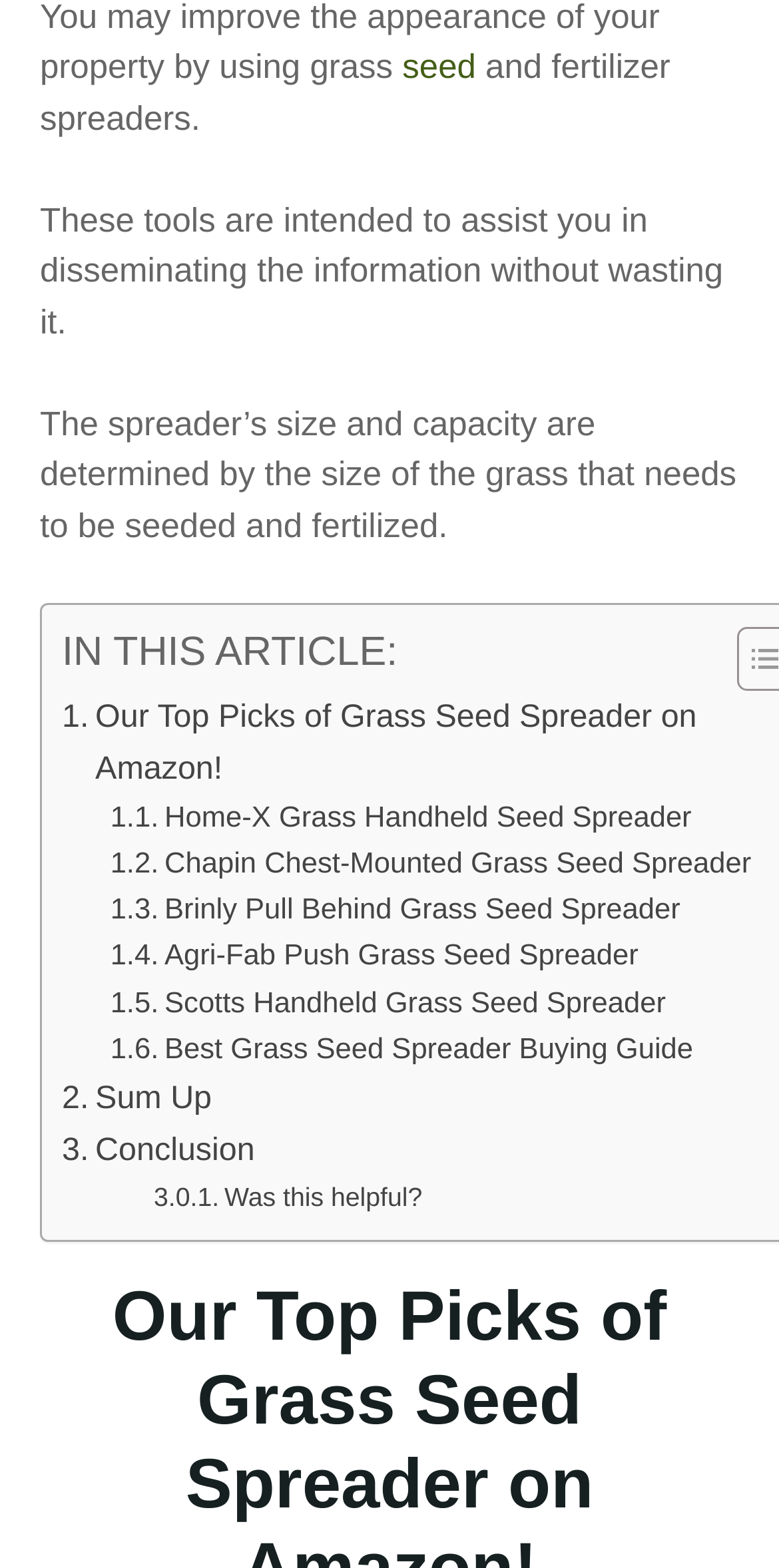From the details in the image, provide a thorough response to the question: What is the topic of the article?

Based on the text and the links provided, it can be inferred that the topic of the article is about grass seed spreaders, including their types and buying guides.